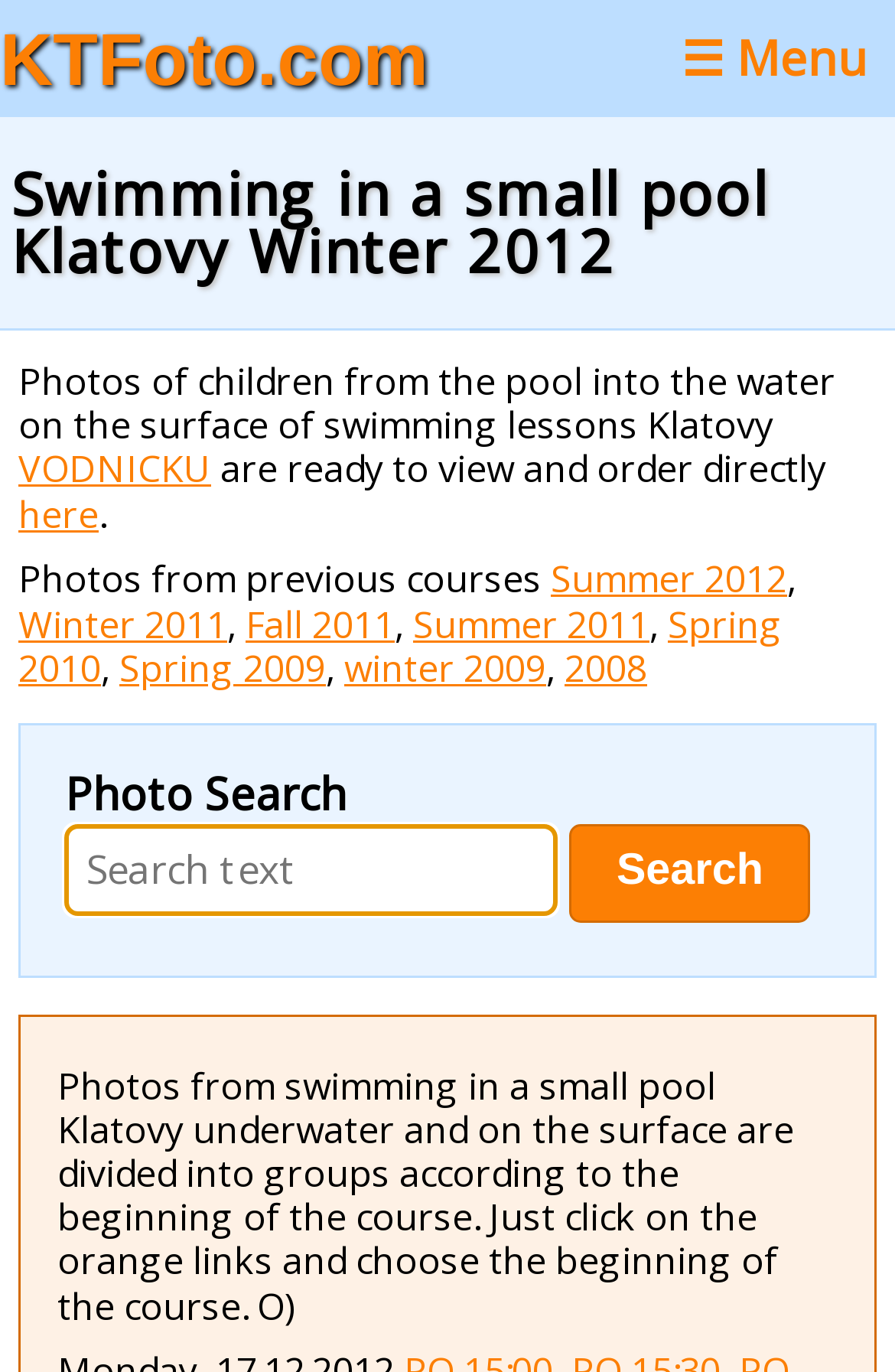Please analyze the image and provide a thorough answer to the question:
How can I view photos?

According to the webpage, photos from swimming in a small pool Klatovy underwater and on the surface are divided into groups according to the beginning of the course, and I can click on the orange links to view them.